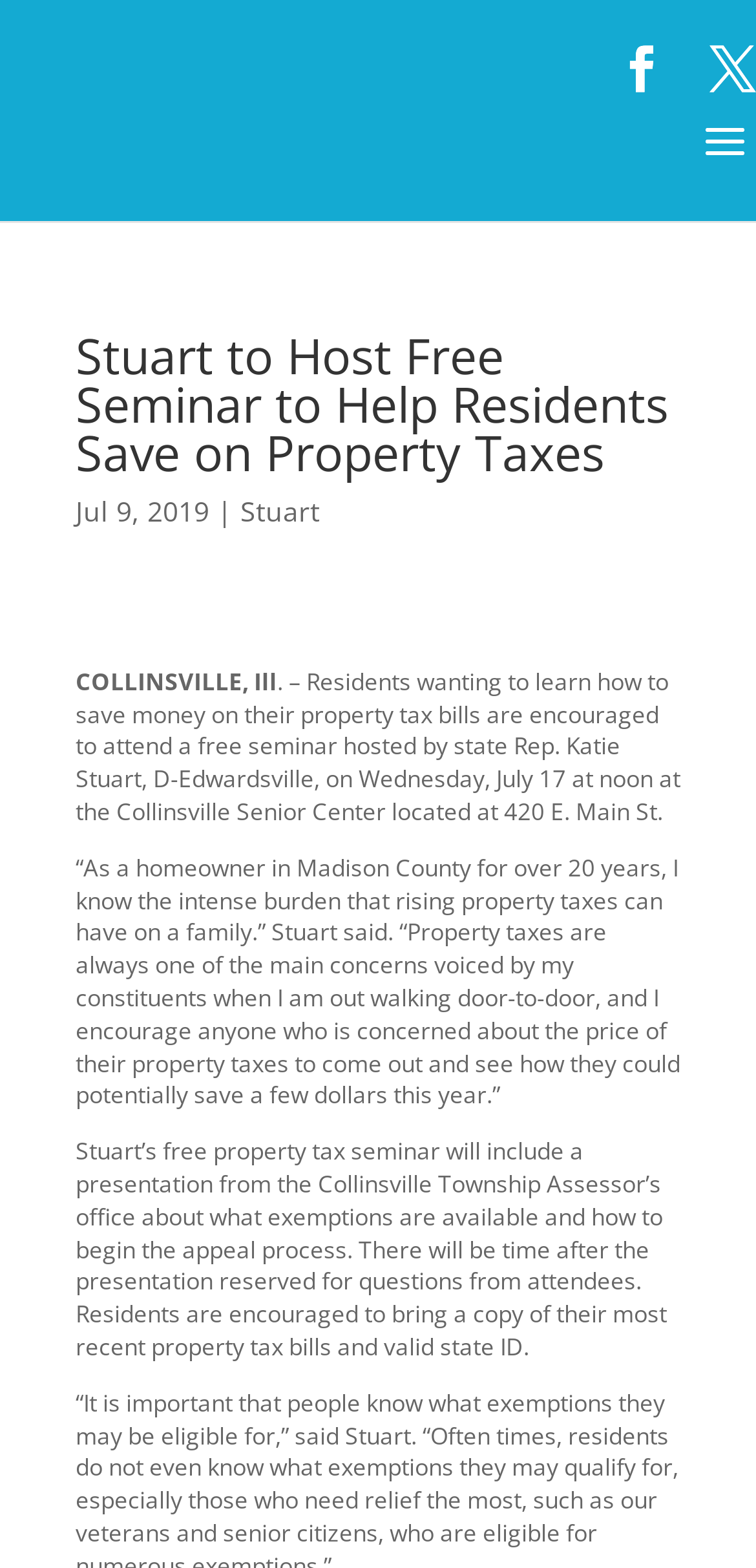Using the description "parent_node: EMAIL * aria-describedby="email-notes" name="email"", locate and provide the bounding box of the UI element.

None